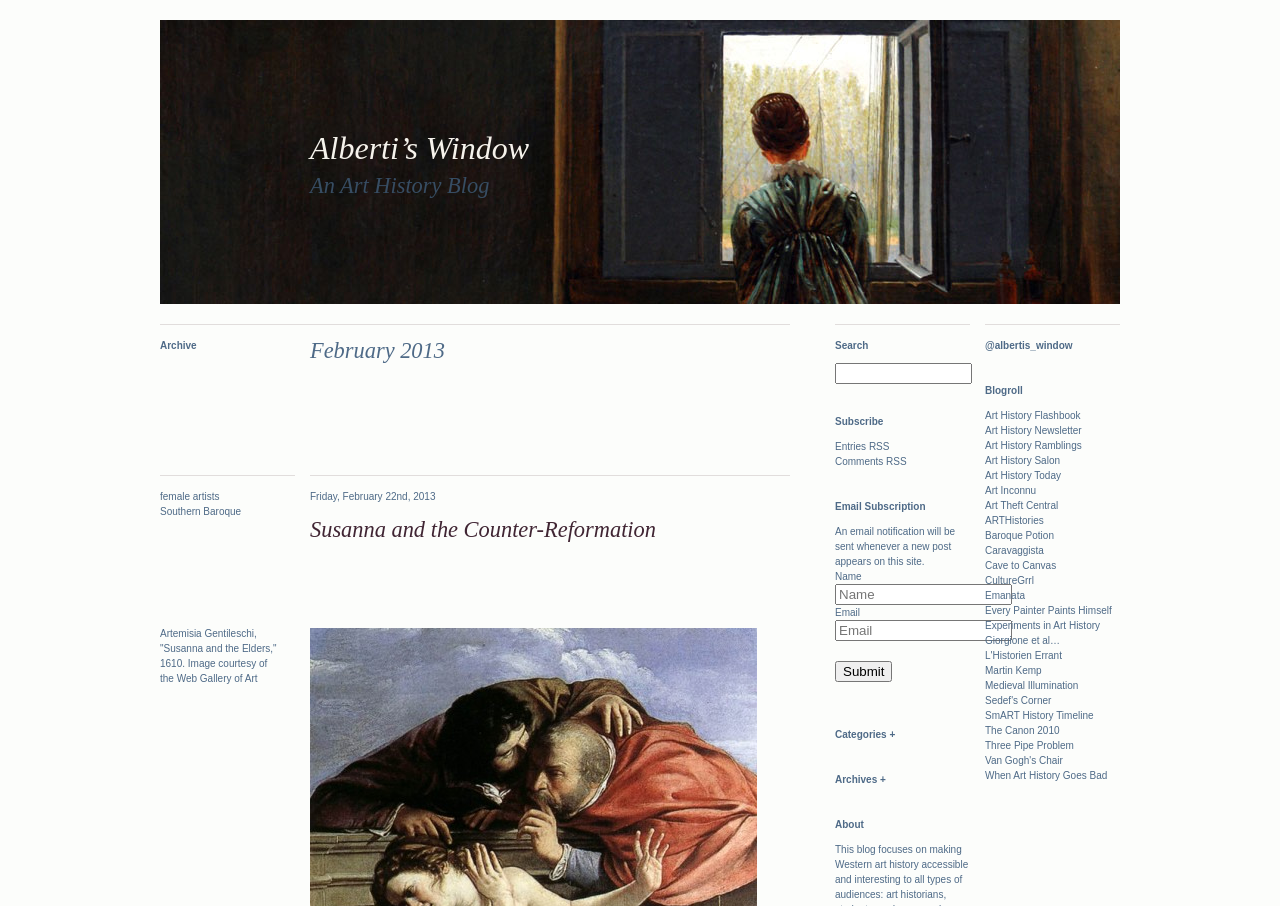Give a detailed account of the webpage, highlighting key information.

The webpage is an art history blog titled "Alberti's Window" with a focus on the month of February 2013. At the top, there is a heading with the blog's title, followed by a subtitle "An Art History Blog". Below this, there are two headings: "Archive" and "February 2013". 

On the left side, there is a list of links, including "female artists" and "Southern Baroque", which are likely categories or tags for the blog's content. Below this, there is a heading "Susanna and the Counter-Reformation" with a link to a specific blog post. Underneath, there is a static text describing an image of Artemisia Gentileschi's "Susanna and the Elders" from 1610.

On the right side, there is a search bar with a heading "Search" above it. Below the search bar, there are several headings and links, including "Subscribe", "Email Subscription", and "Categories +". The "Subscribe" section has links to RSS feeds for entries and comments. The "Email Subscription" section has a text box to enter a name and email address, with a submit button.

Further down on the right side, there are headings and links to various categories, including "Archives +" and "About". There is also a section with a heading "@albertis_window" which contains a link to a social media profile. Below this, there is a section with a heading "Blogroll" that lists multiple links to other art history-related blogs.

Overall, the webpage appears to be a blog focused on art history, with a specific focus on the month of February 2013. It has a clean and organized layout, with clear headings and concise text.